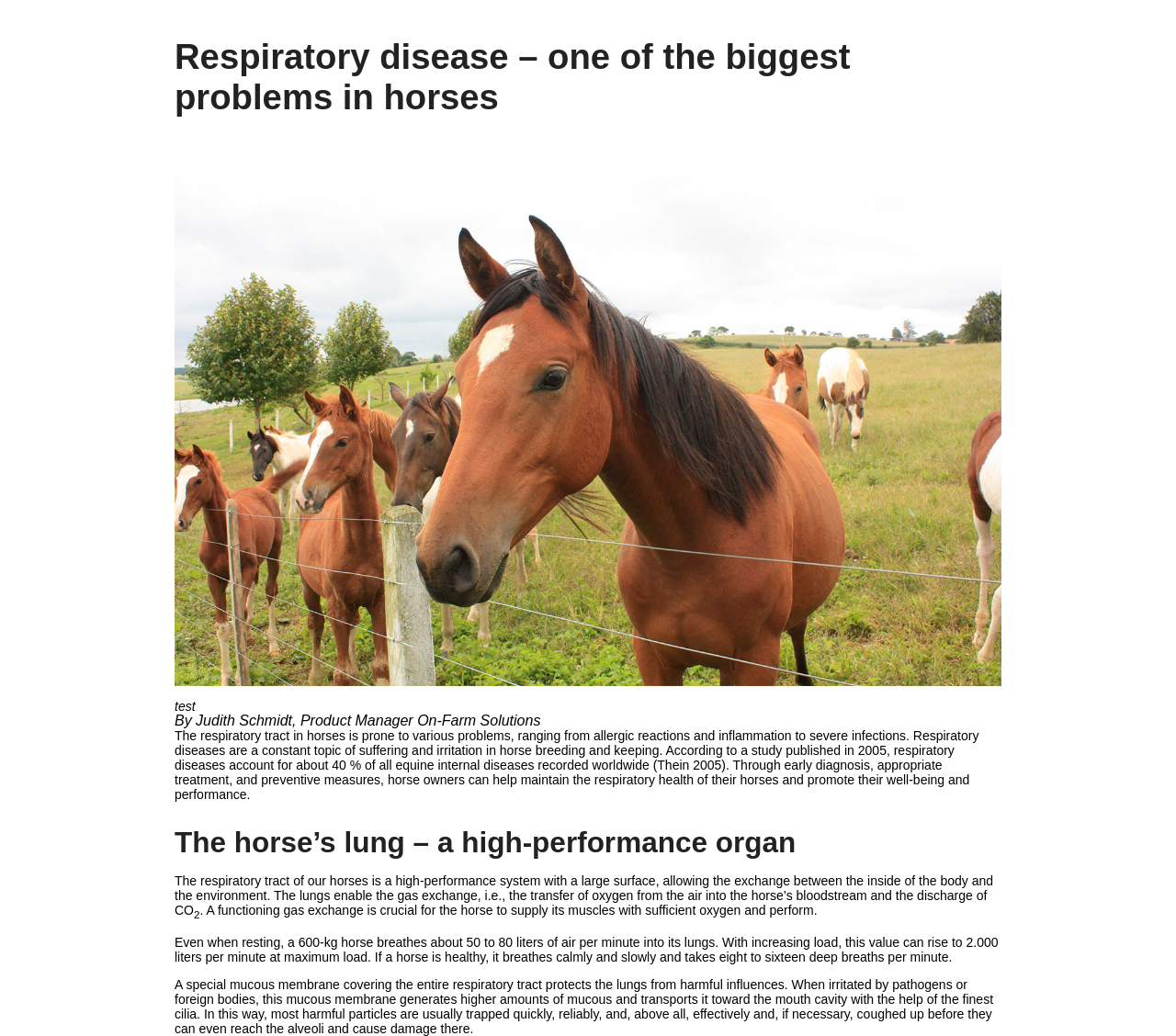Give a short answer using one word or phrase for the question:
What is the function of the horse's lungs?

Gas exchange